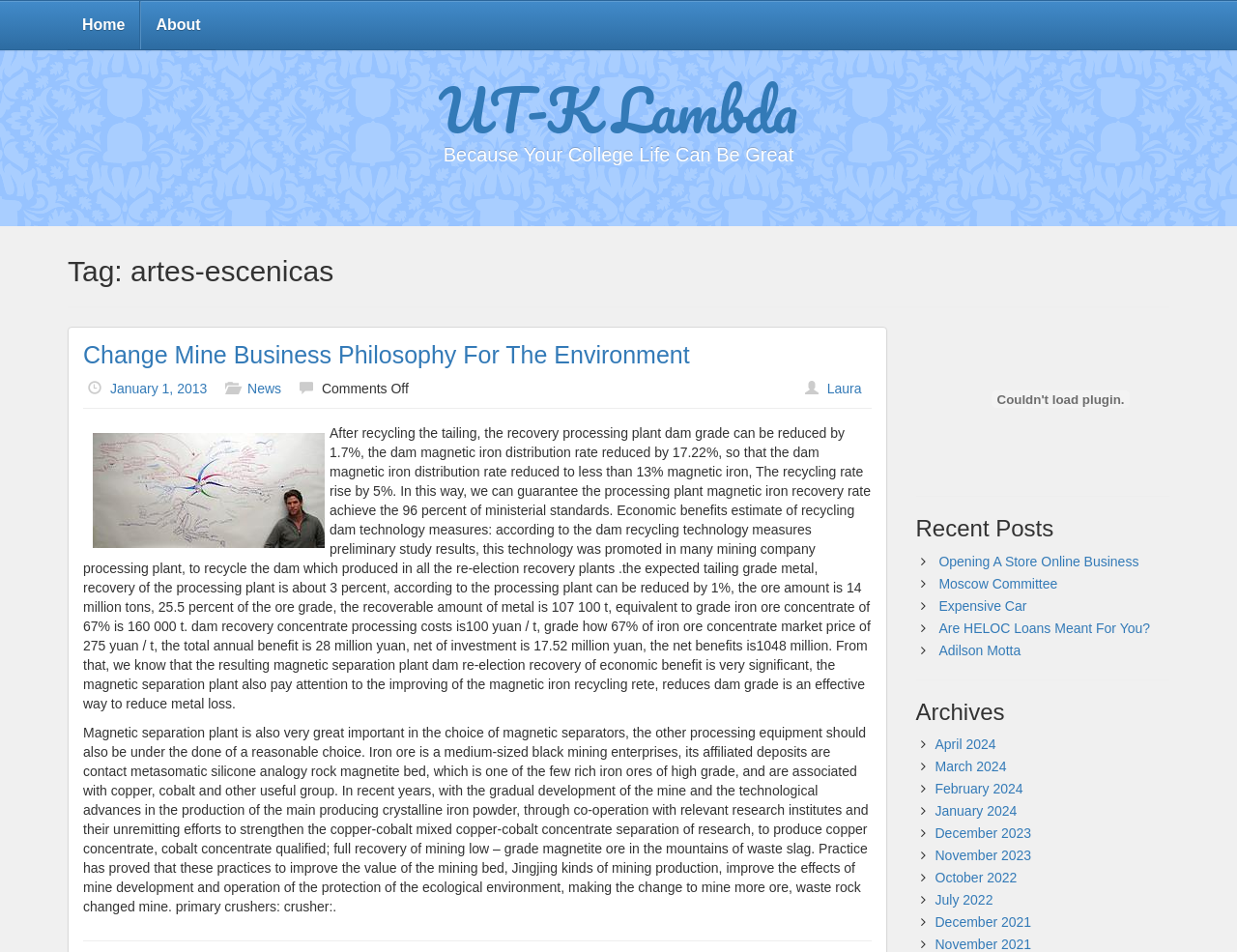What is the topic of the first article?
Give a detailed explanation using the information visible in the image.

The first article is located at the top of the webpage, and its title is 'Change Mine Business Philosophy For The Environment', indicating that the topic of the article is related to changing business philosophy for environmental reasons.